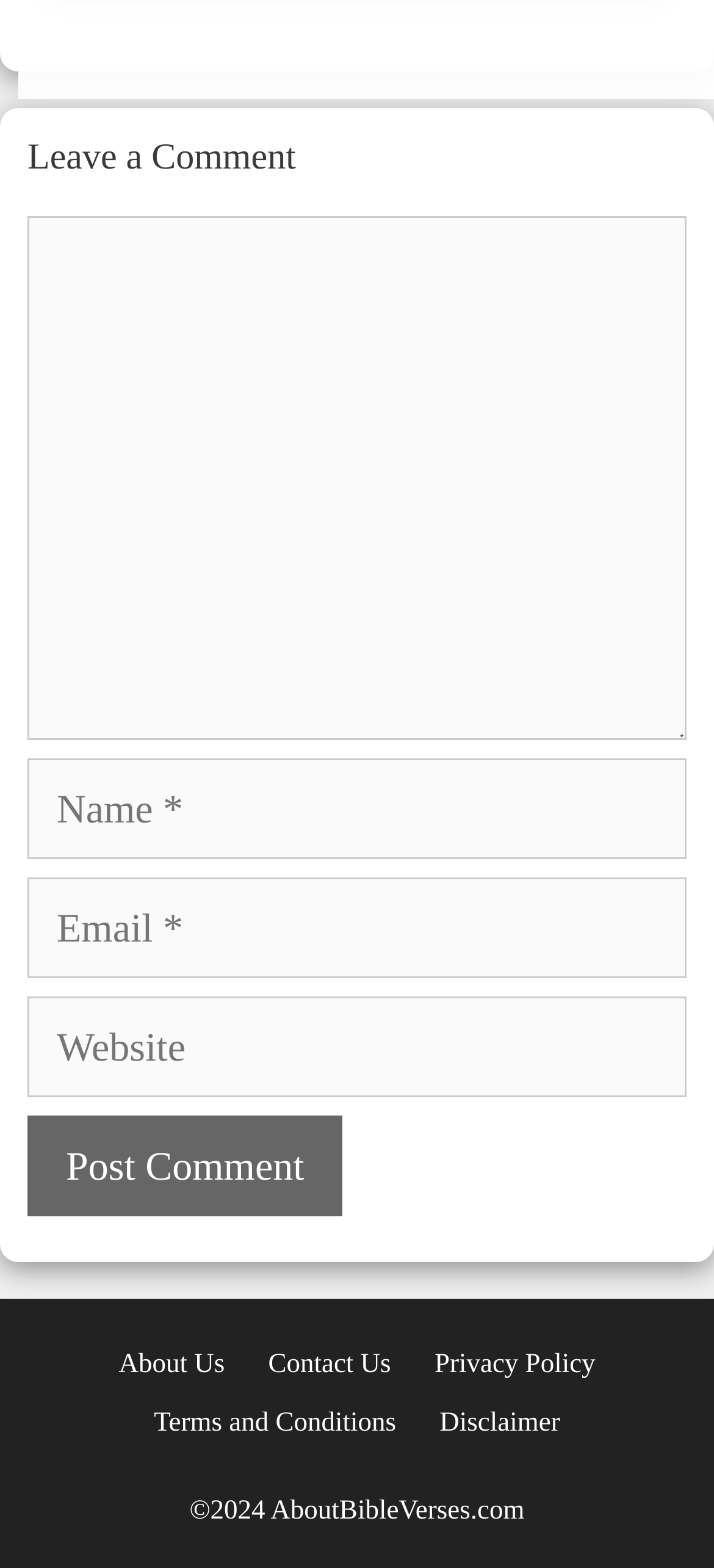How many links are in the footer?
Answer the question with a single word or phrase derived from the image.

5